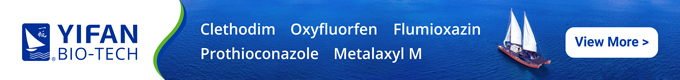Provide an in-depth description of all elements within the image.

The image showcases a vibrant banner for Yifan Biotechnology Group Co., Ltd., prominently featuring their logo set against a deep blue ocean background, with a sailing ship symbolizing innovation and progress in the biotech sector. The banner lists several of their notable products, including Clethodim, Oxyfluorfen, Flumioxazin, Prothioconazole, and Metalaxyl M, indicating their focus on agricultural solutions. A call-to-action button labeled "View More" encourages viewers to explore additional information about their offerings. This visually striking banner reflects Yifan's commitment to advancing agricultural biotechnology and providing effective pest control solutions.